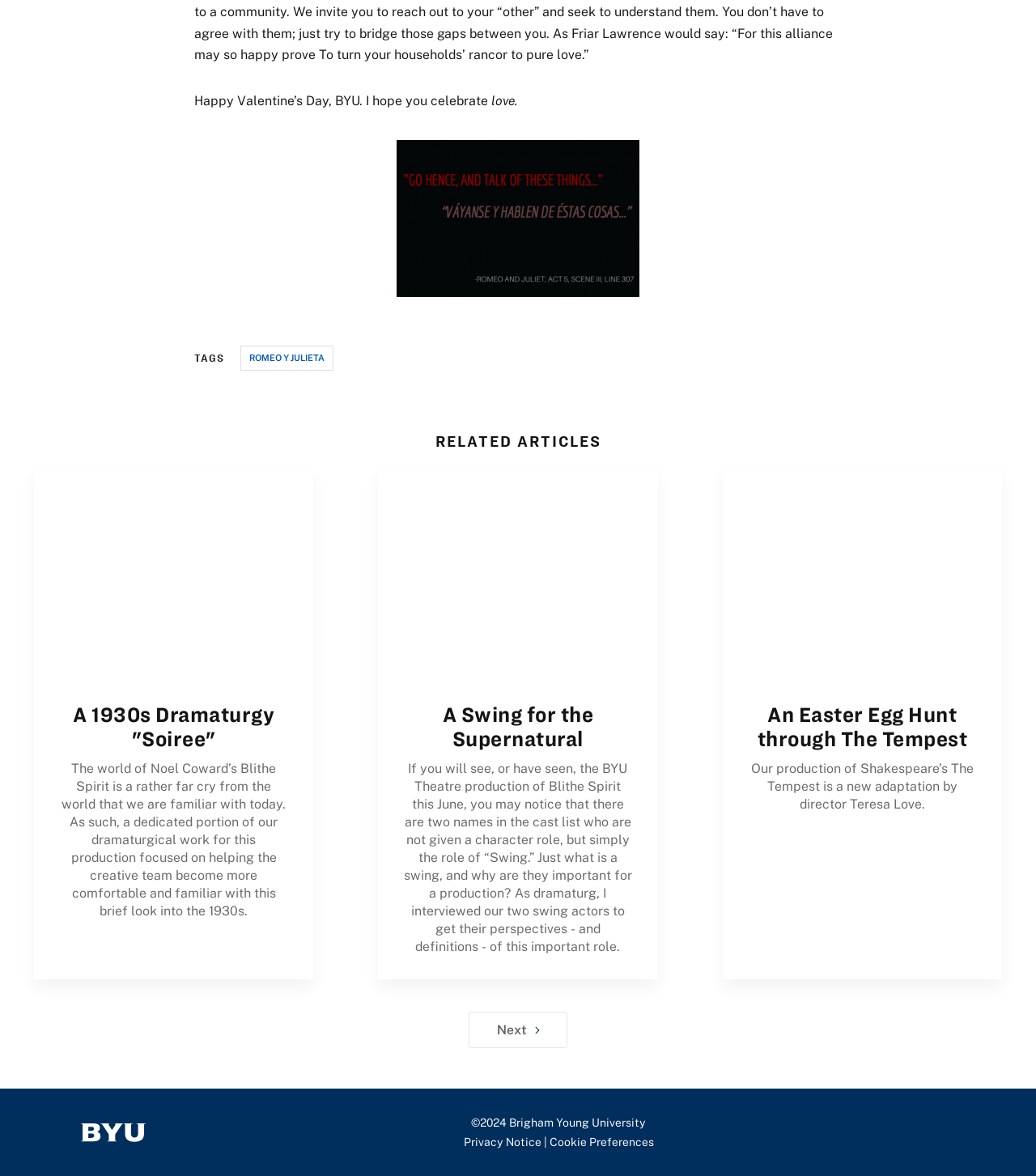Could you locate the bounding box coordinates for the section that should be clicked to accomplish this task: "Learn about A Swing for the Supernatural".

[0.427, 0.598, 0.573, 0.638]